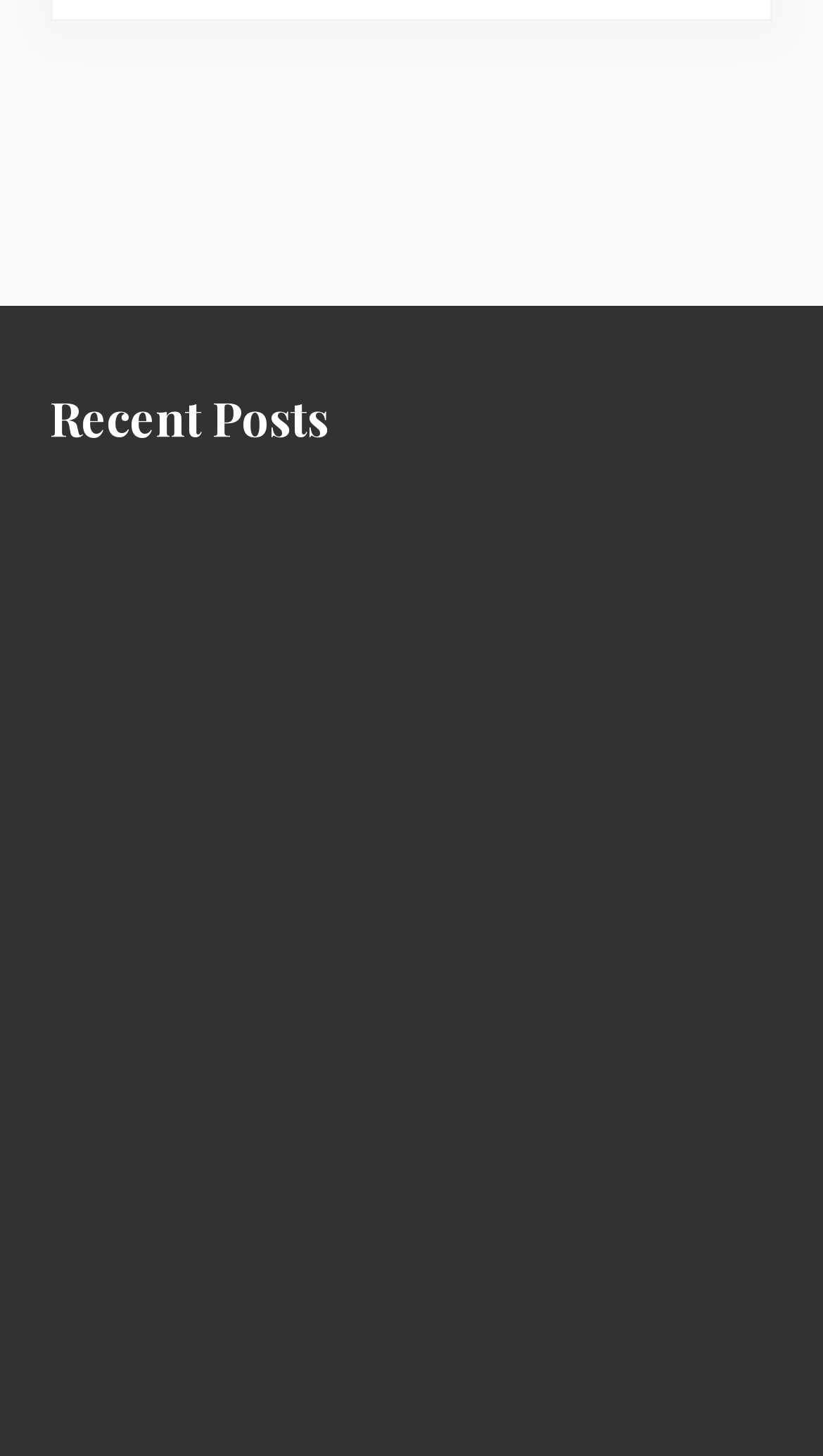From the webpage screenshot, predict the bounding box coordinates (top-left x, top-left y, bottom-right x, bottom-right y) for the UI element described here: Permission to reuse our content

None